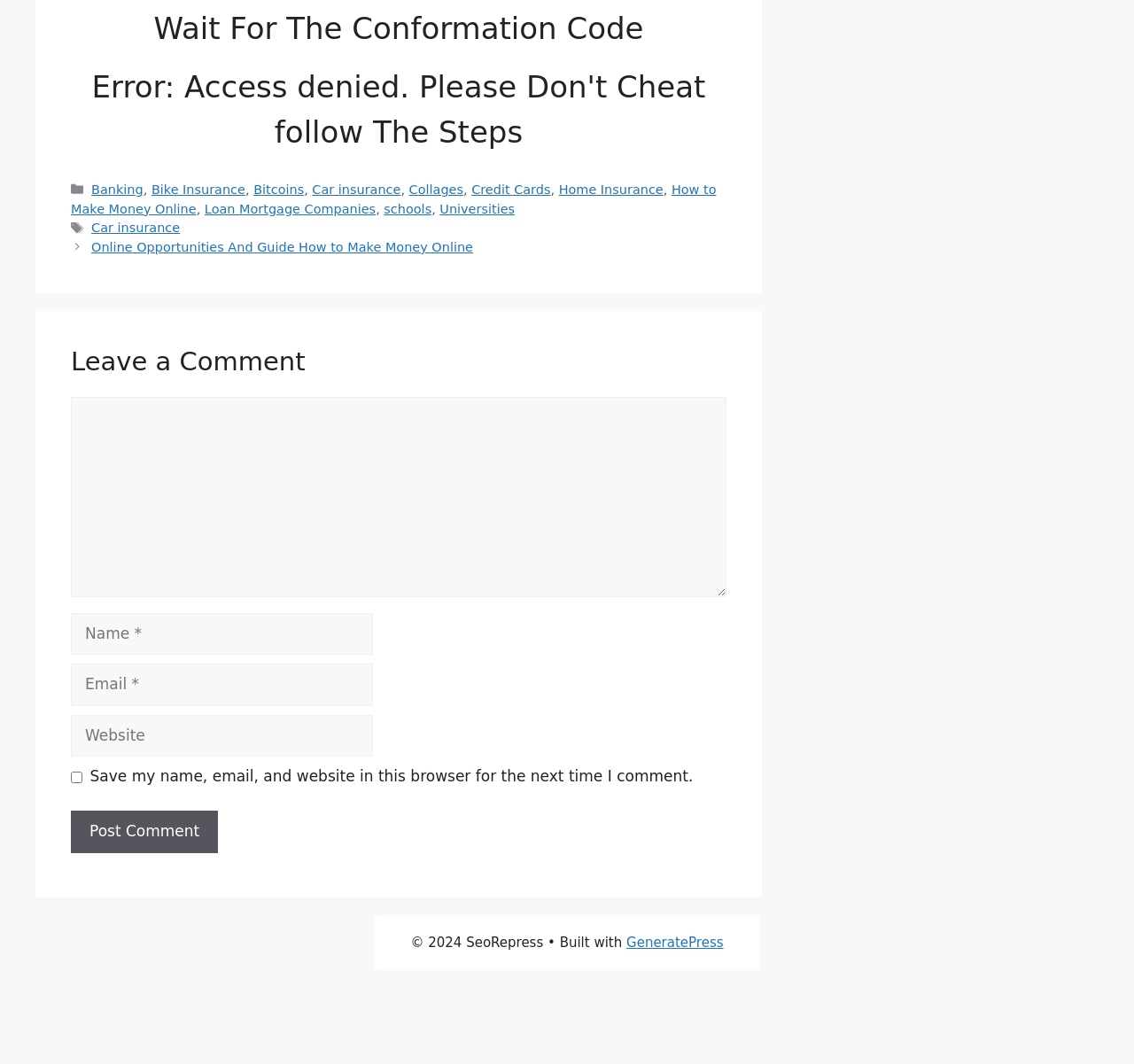Provide a one-word or one-phrase answer to the question:
What is the category of 'Bike Insurance'?

Insurance